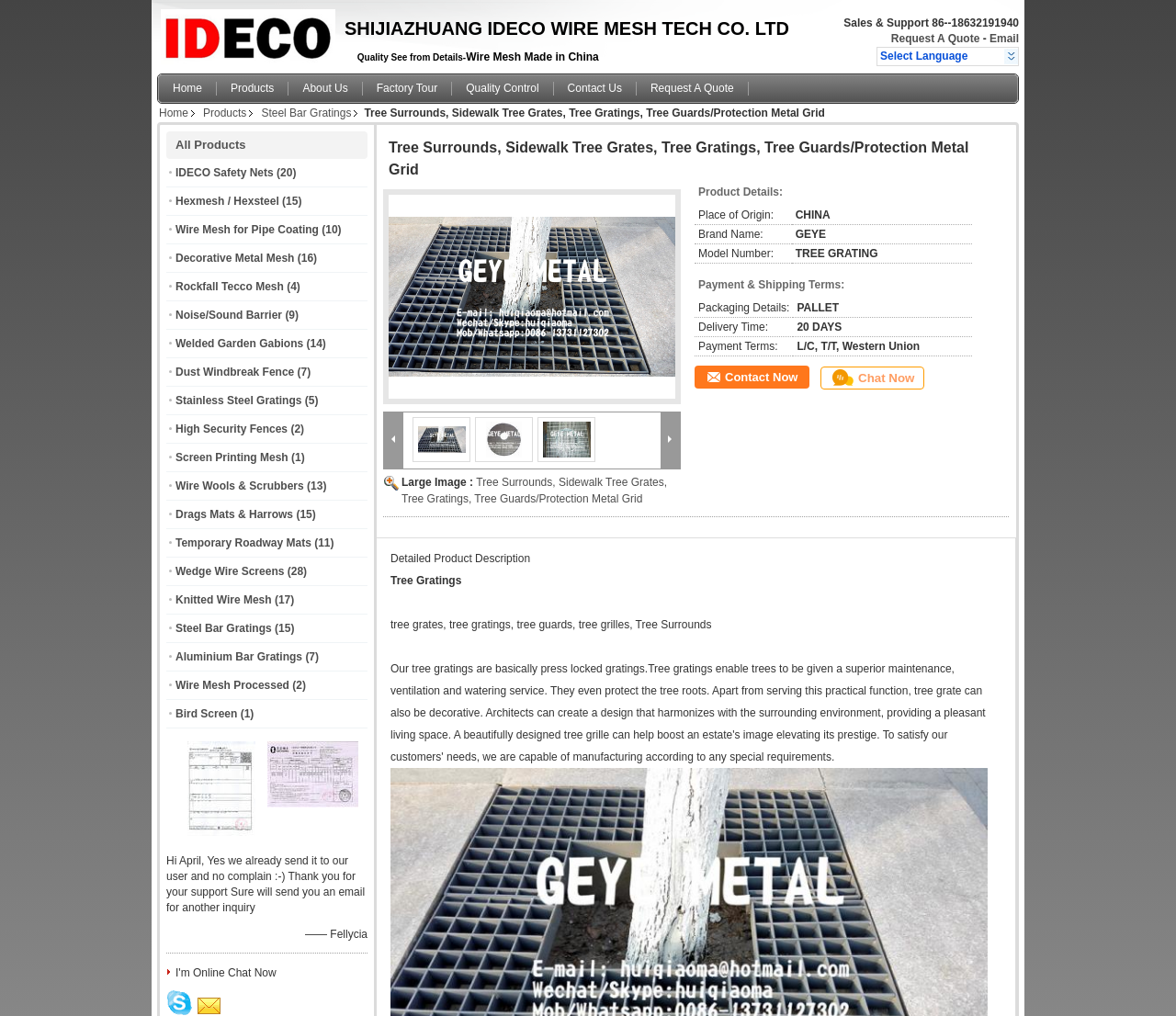What type of products does the company manufacture?
Answer the question with a thorough and detailed explanation.

I found the type of products by looking at the main heading of the webpage, which says 'Tree Surrounds, Sidewalk Tree Grates, Tree Gratings, Tree Guards/Protection Metal Grid', and also by looking at the product links, which include 'Steel Bar Gratings' and other related products.